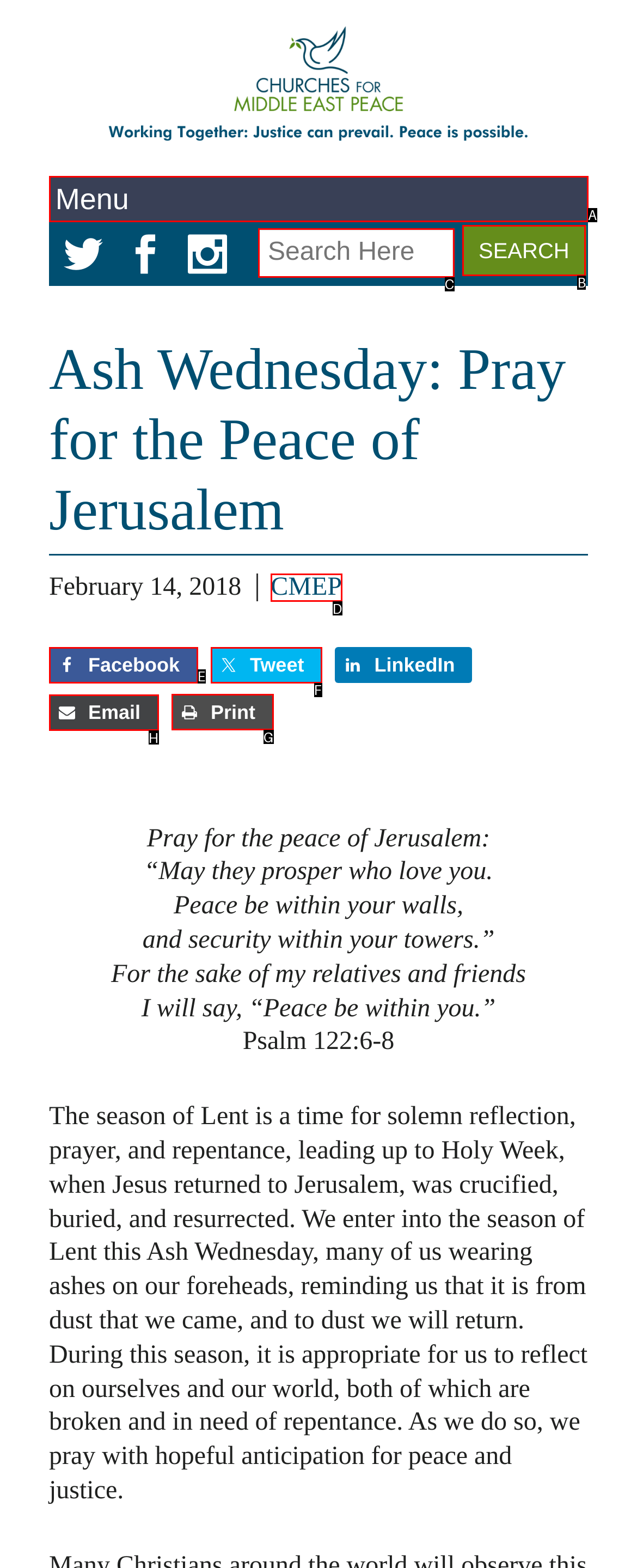For the instruction: Email this article, determine the appropriate UI element to click from the given options. Respond with the letter corresponding to the correct choice.

H